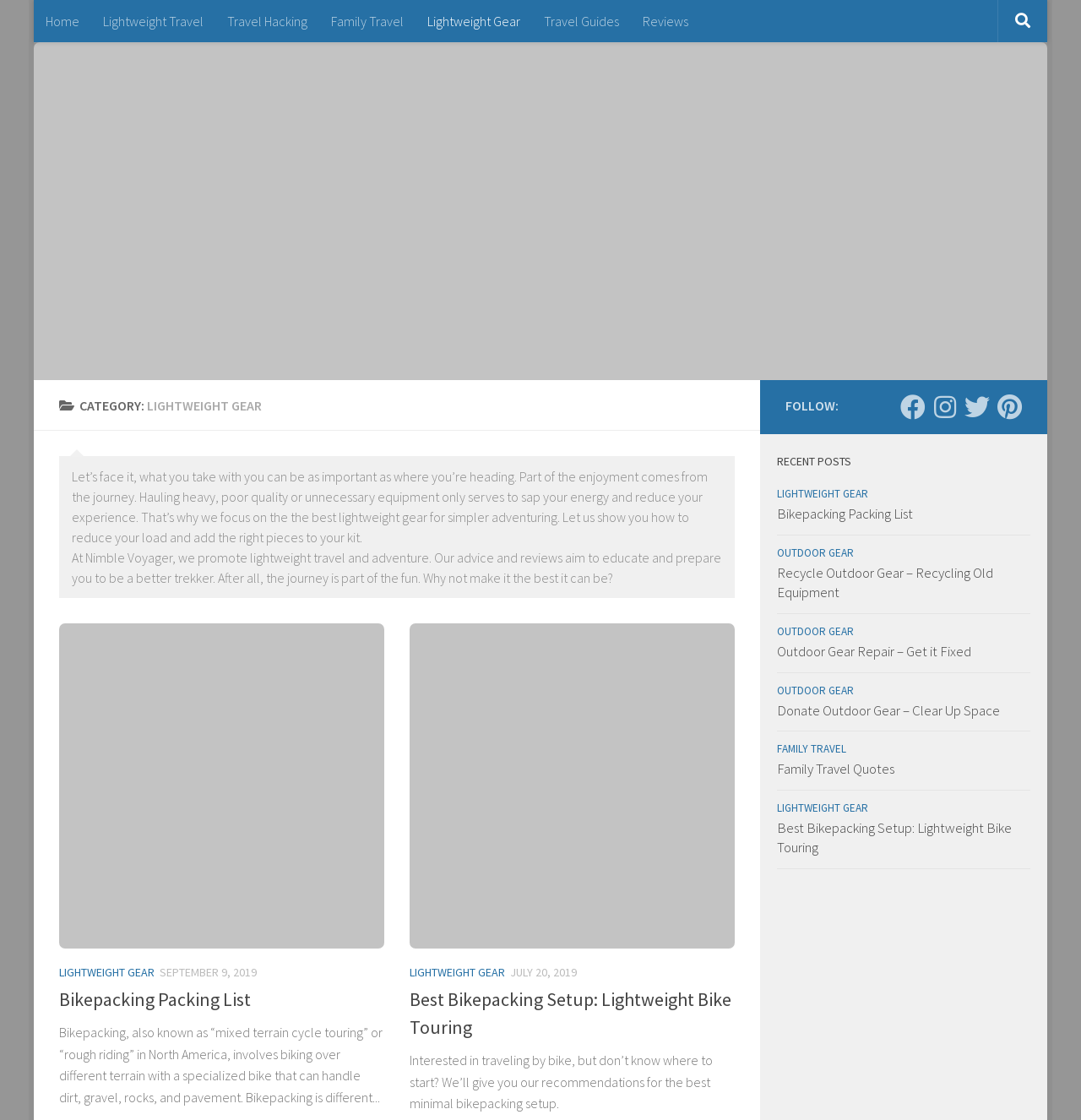Please specify the bounding box coordinates in the format (top-left x, top-left y, bottom-right x, bottom-right y), with values ranging from 0 to 1. Identify the bounding box for the UI component described as follows: Family Travel Quotes

[0.719, 0.678, 0.827, 0.695]